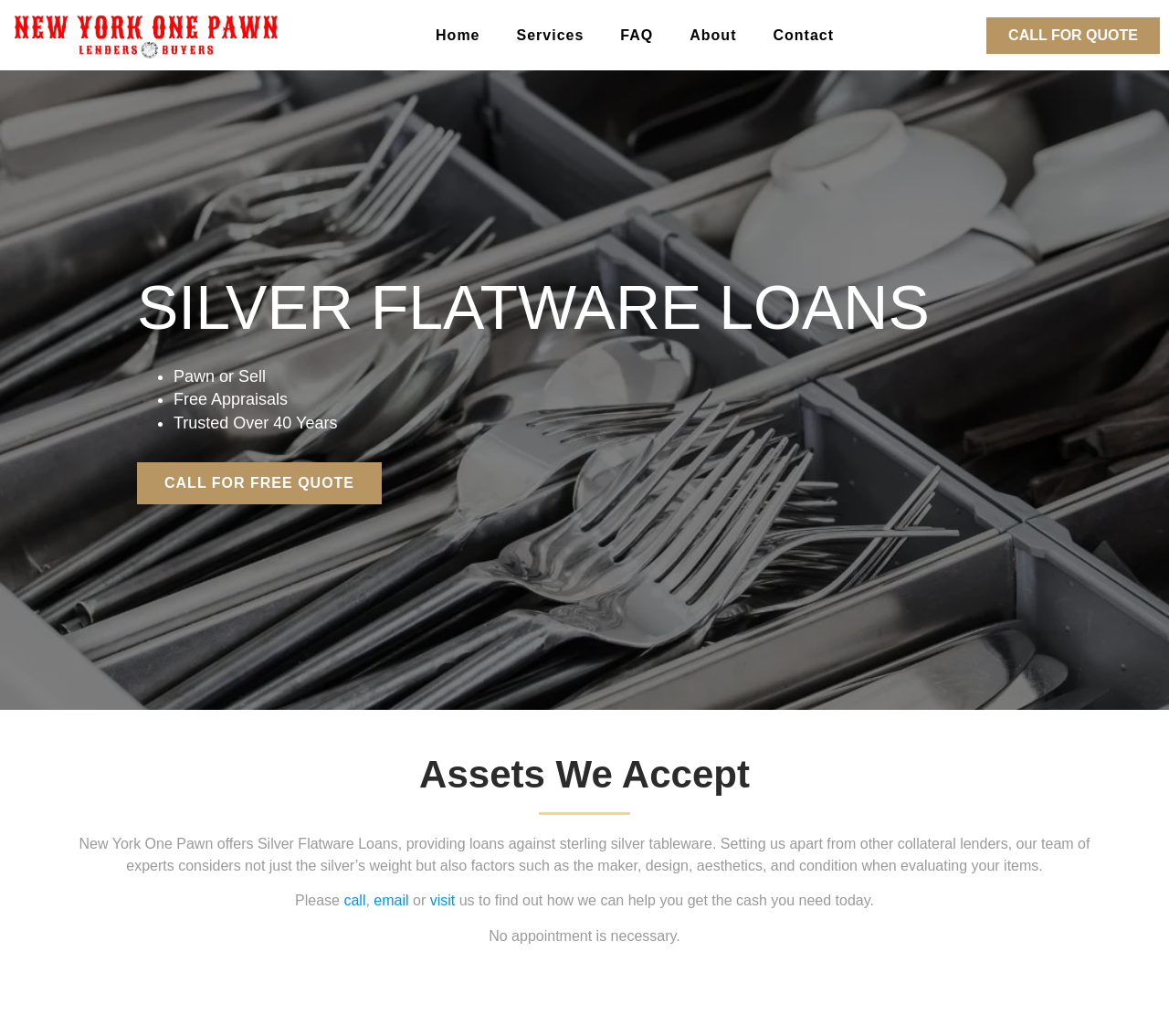Provide a thorough and detailed response to the question by examining the image: 
What factors are considered when evaluating silver items?

According to the webpage, when evaluating silver items, the team of experts at New York One Pawn considers not just the silver's weight but also factors such as the maker, design, aesthetics, and condition. This is mentioned in the text 'our team of experts considers not just the silver’s weight but also factors such as the maker, design, aesthetics, and condition when evaluating your items'.